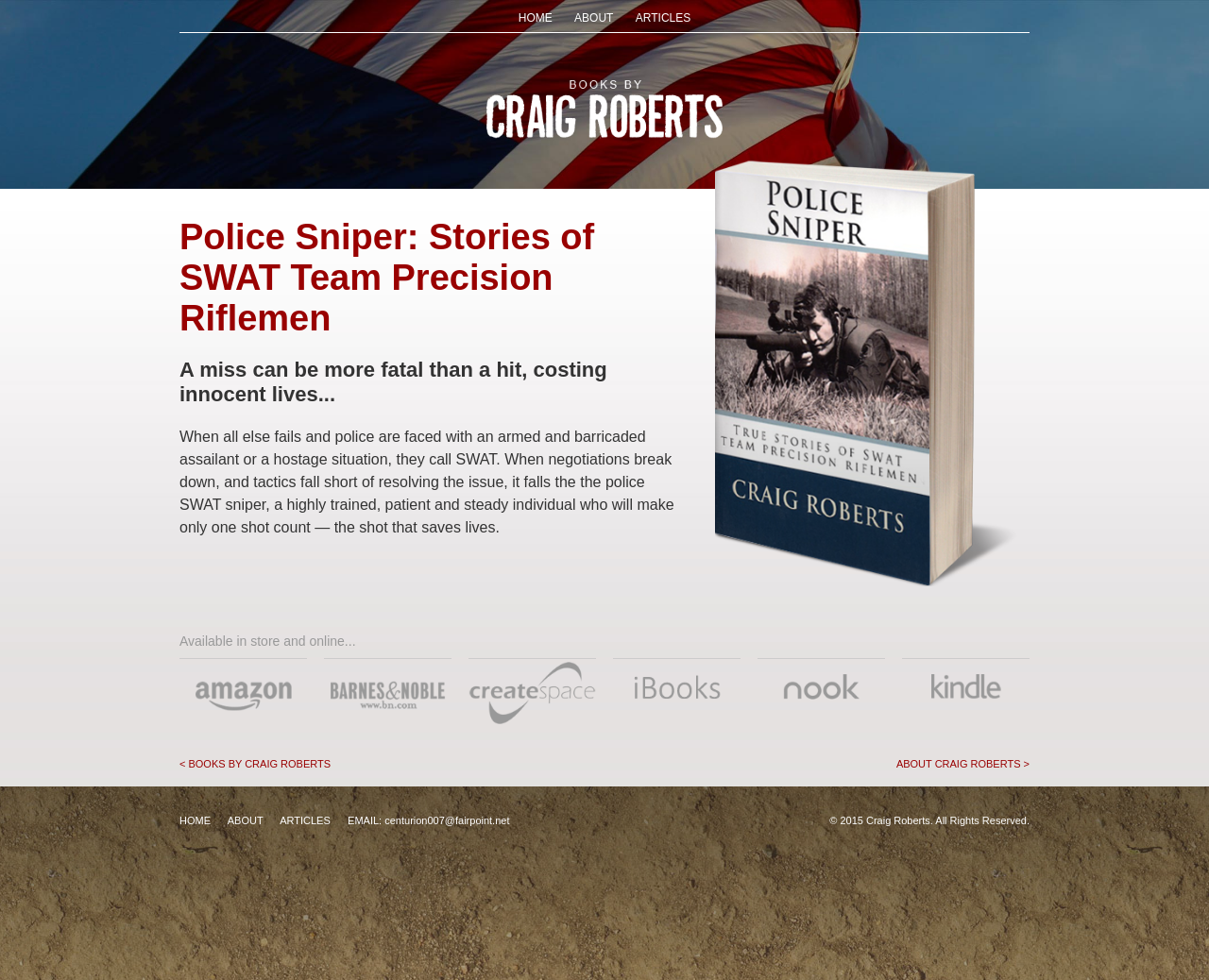Specify the bounding box coordinates for the region that must be clicked to perform the given instruction: "buy book on amazon".

[0.148, 0.726, 0.254, 0.742]